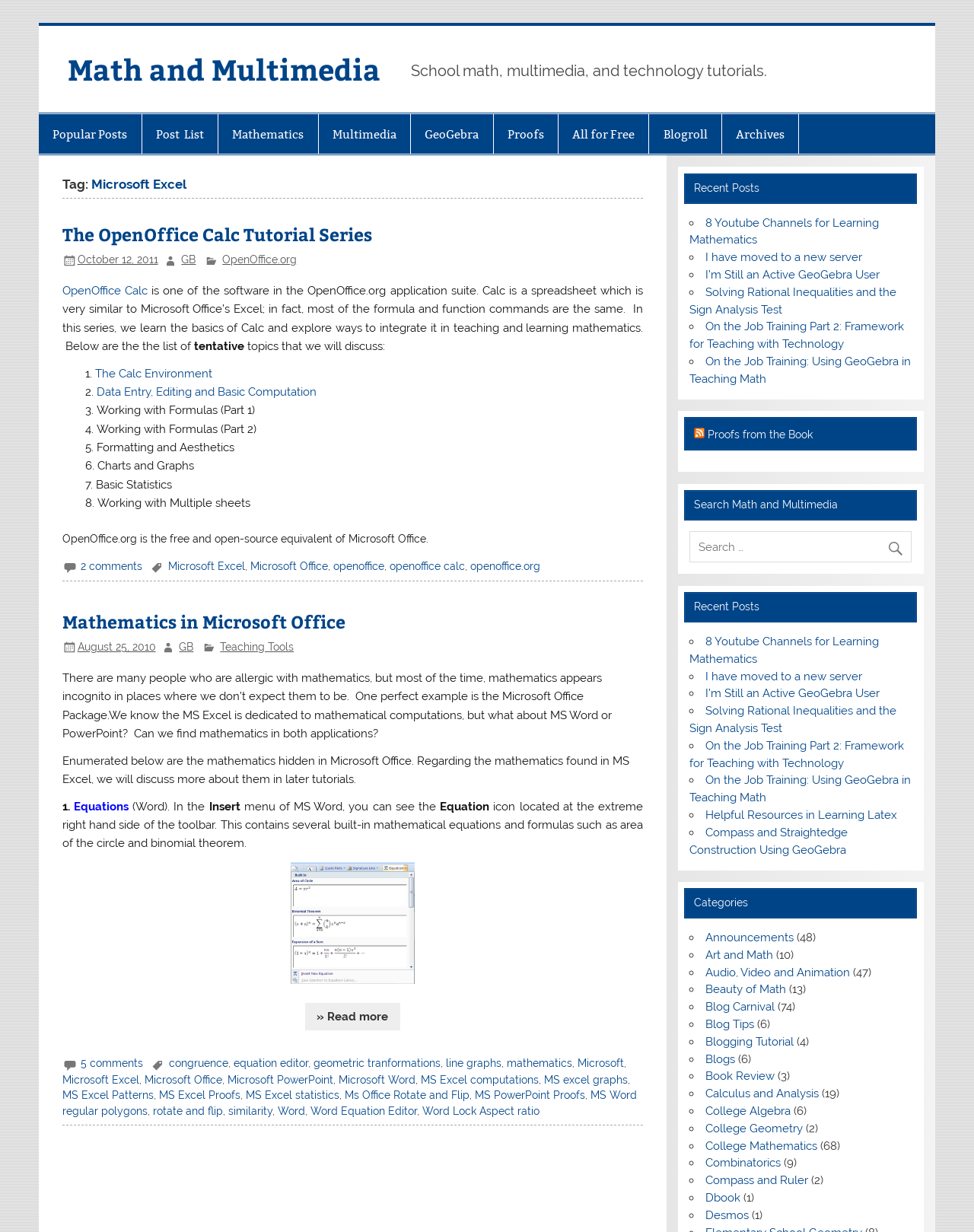Determine the bounding box coordinates for the UI element described. Format the coordinates as (top-left x, top-left y, bottom-right x, bottom-right y) and ensure all values are between 0 and 1. Element description: The Calc Environment

[0.098, 0.298, 0.218, 0.309]